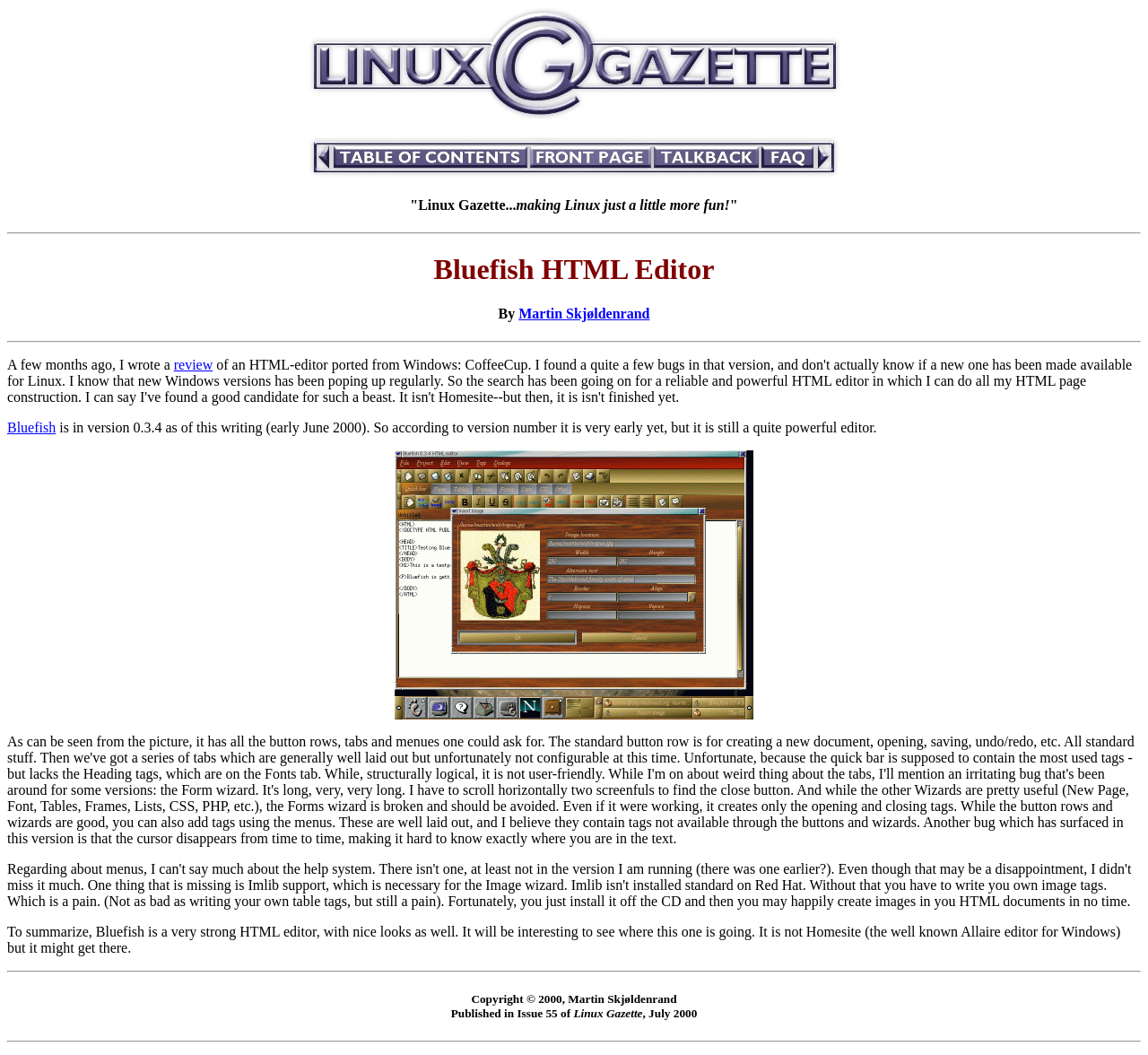Determine the coordinates of the bounding box for the clickable area needed to execute this instruction: "Visit Martin Skjøldenrand's homepage".

[0.452, 0.29, 0.566, 0.304]